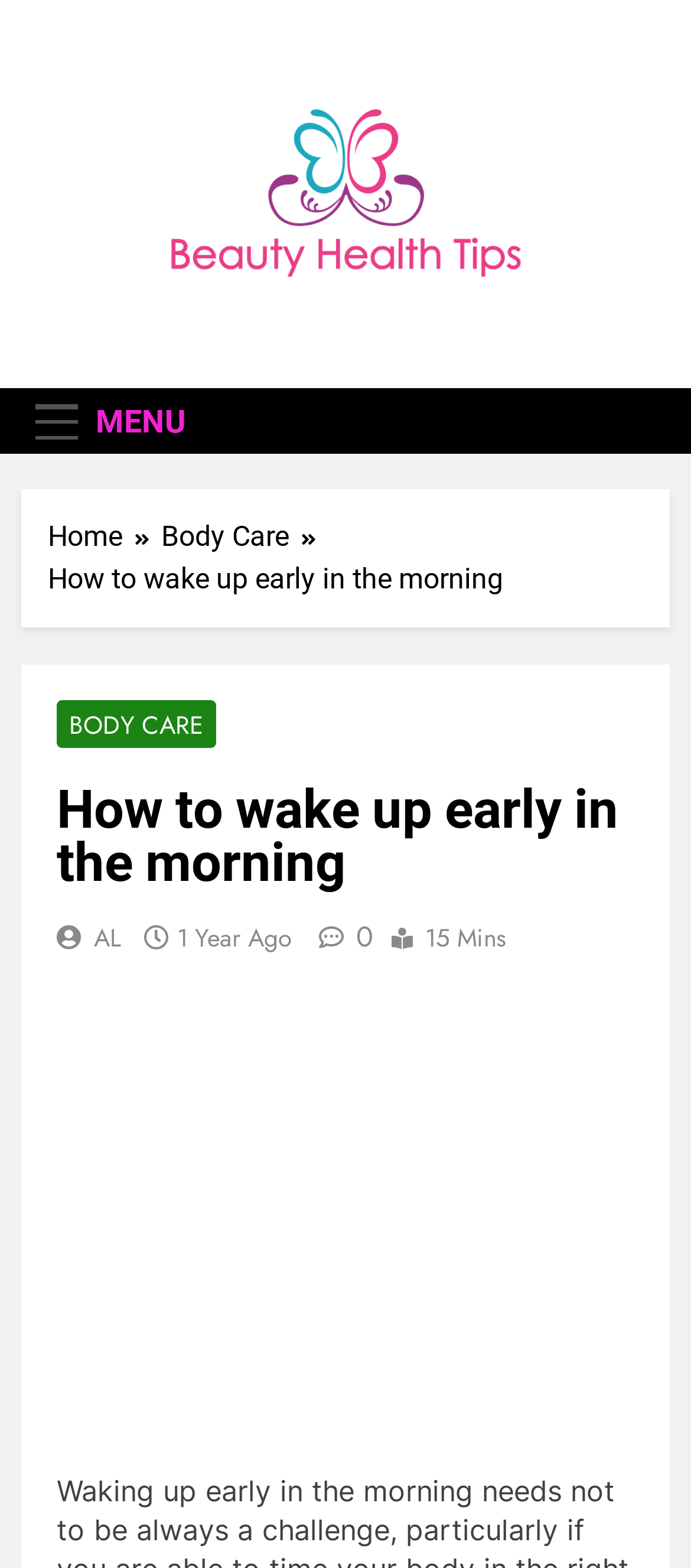Kindly respond to the following question with a single word or a brief phrase: 
Is there a menu button on the page?

Yes